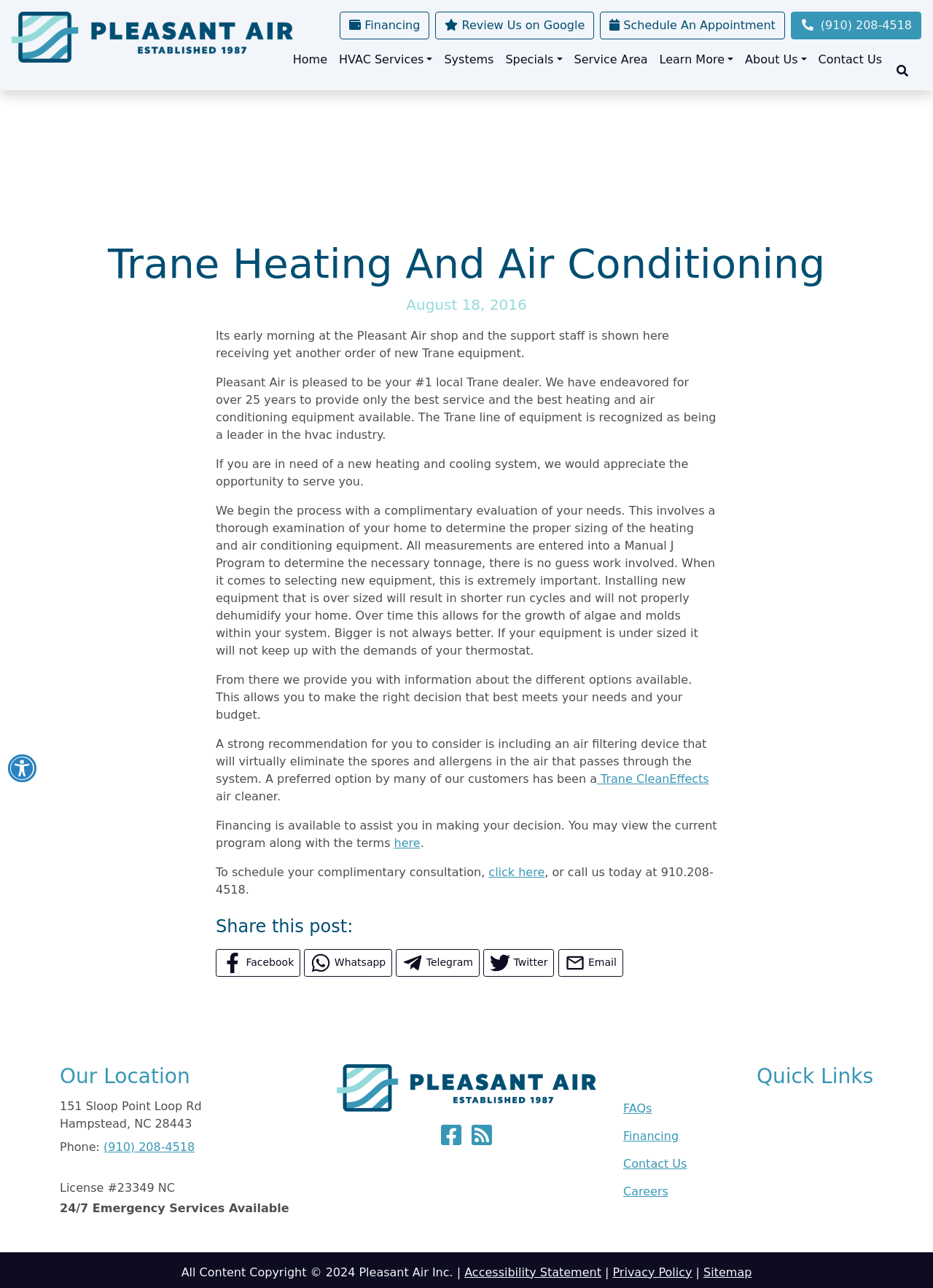Please identify the bounding box coordinates of the clickable area that will allow you to execute the instruction: "Schedule An Appointment".

[0.643, 0.009, 0.841, 0.031]